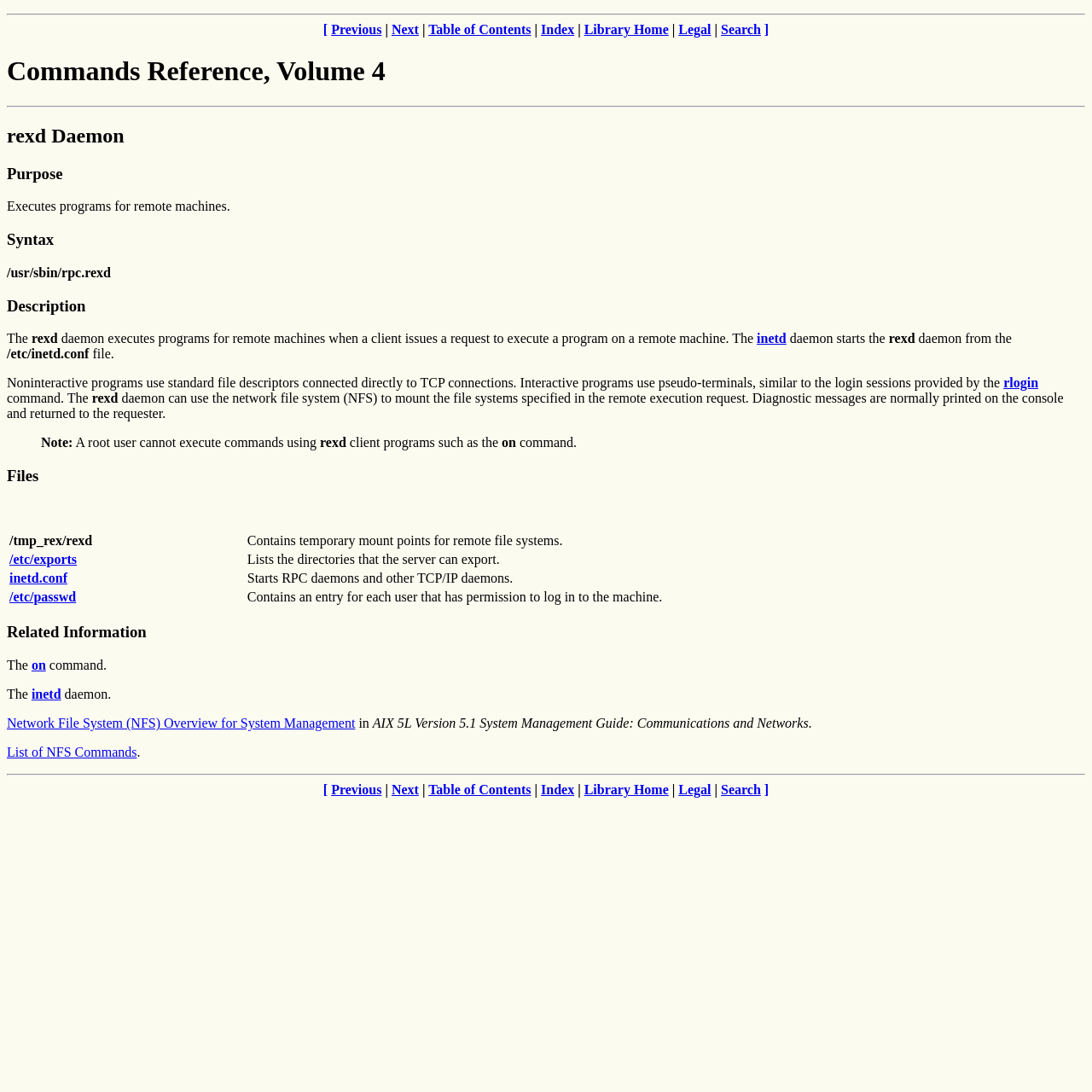What is the command that starts RPC daemons and other TCP/IP daemons?
Based on the image, answer the question with a single word or brief phrase.

inetd.conf